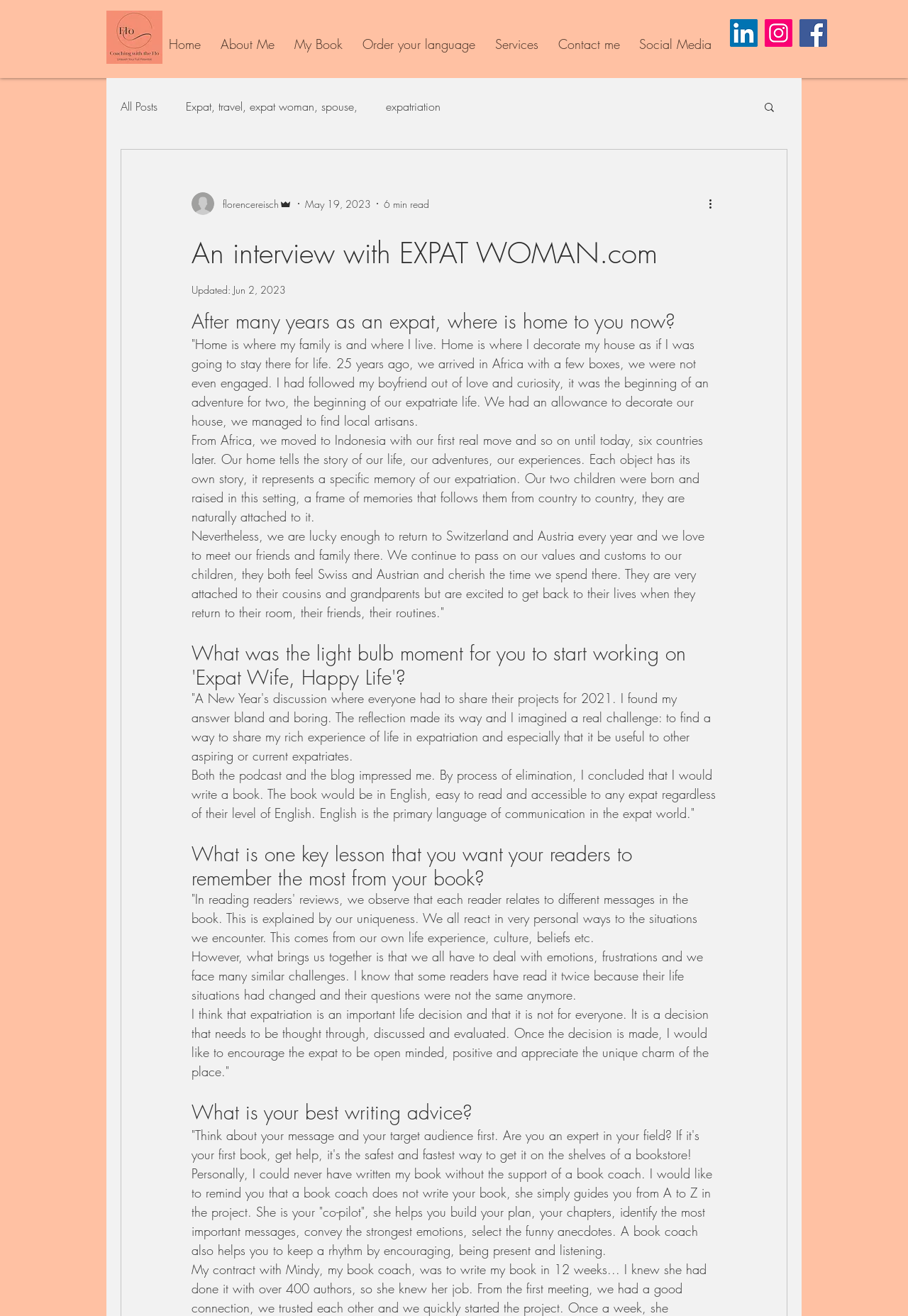Given the description of a UI element: "Expat, travel, expat woman, spouse,", identify the bounding box coordinates of the matching element in the webpage screenshot.

[0.205, 0.075, 0.394, 0.087]